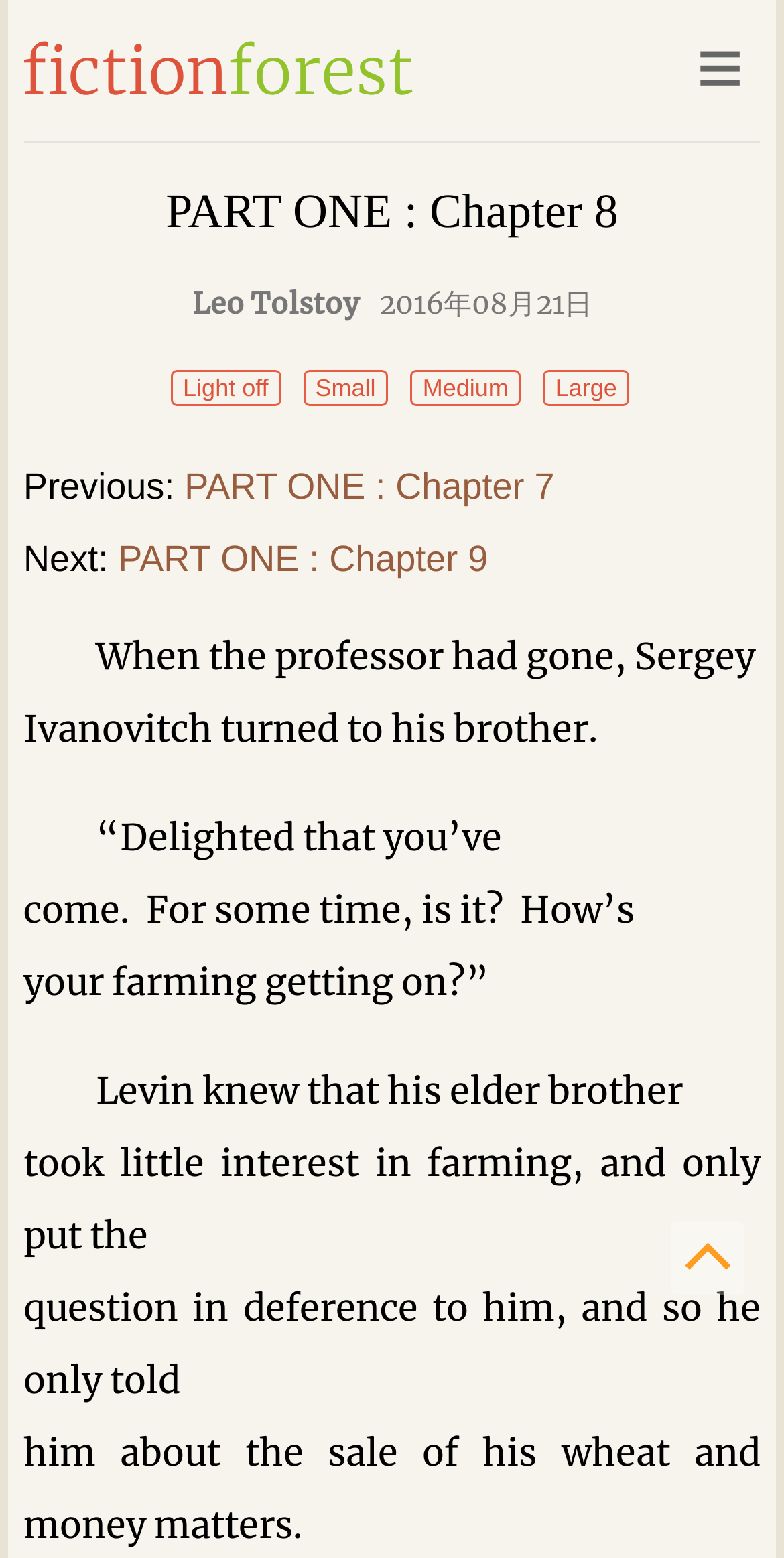Please identify the bounding box coordinates of the element that needs to be clicked to execute the following command: "view April 2020". Provide the bounding box using four float numbers between 0 and 1, formatted as [left, top, right, bottom].

None